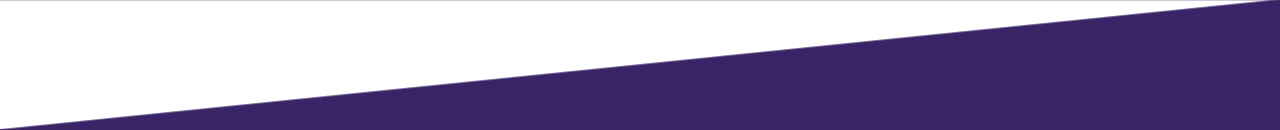Provide a comprehensive description of the image.

The image represents an inspiring section of the Great Wall Marathon website, emphasizing the challenges and adventures awaiting runners. It beautifully encapsulates the spirit of the historic race that takes participants through stunning landscapes and cultural treasures. The backdrop hints at the majestic Great Wall, inviting runners to not only push their limits but also immerse themselves in China's rich history, including iconic sites like Beijing’s Forbidden City, Tiananmen Square, and the Olympic Village. This image serves as a call to action for those daring enough to conquer the daunting 26.2-mile trek filled with over 20,000 uneven steps, igniting a sense of adventure and historical exploration.